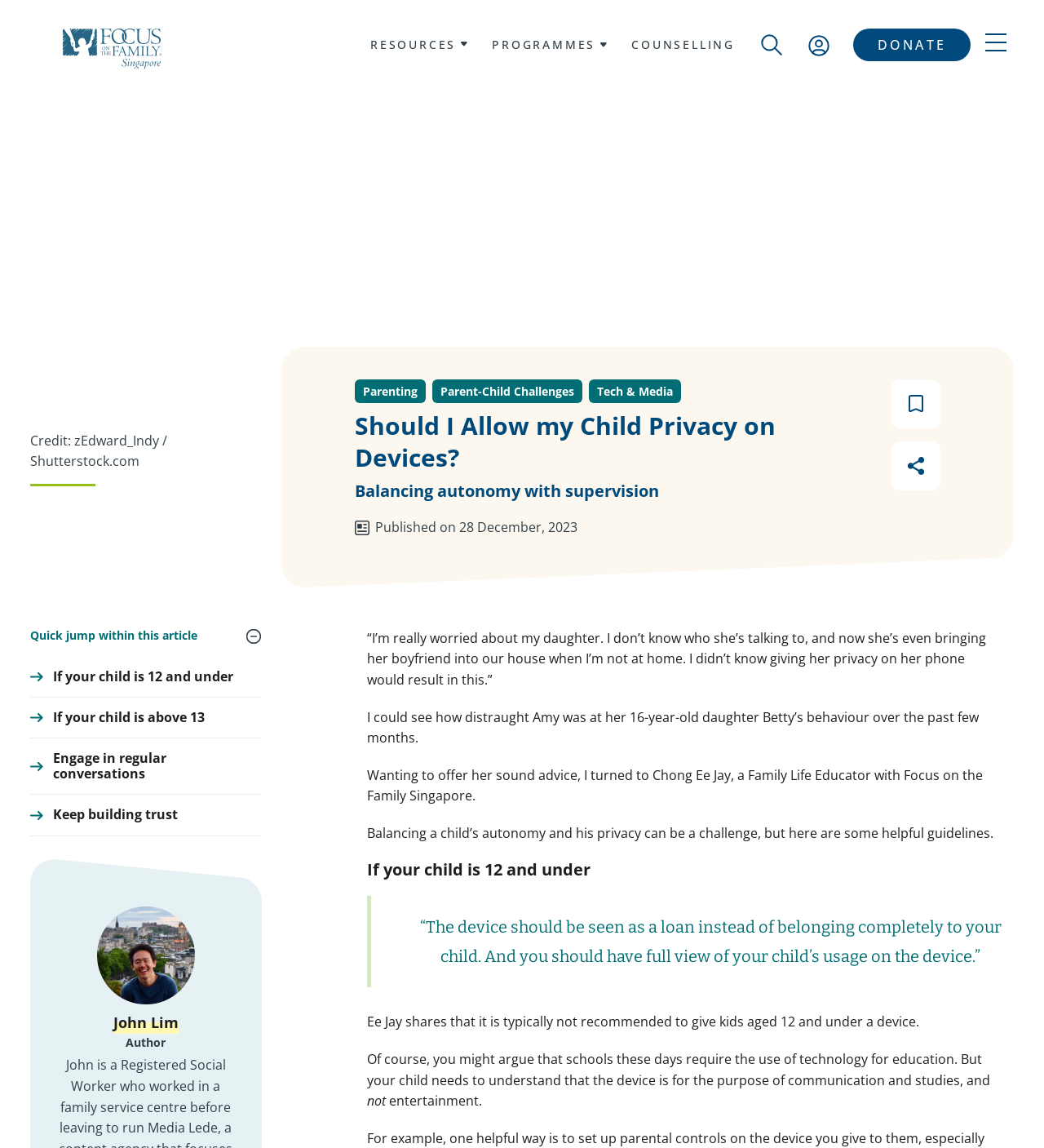Pinpoint the bounding box coordinates of the area that must be clicked to complete this instruction: "Click the 'If your child is 12 and under' link".

[0.029, 0.583, 0.25, 0.596]